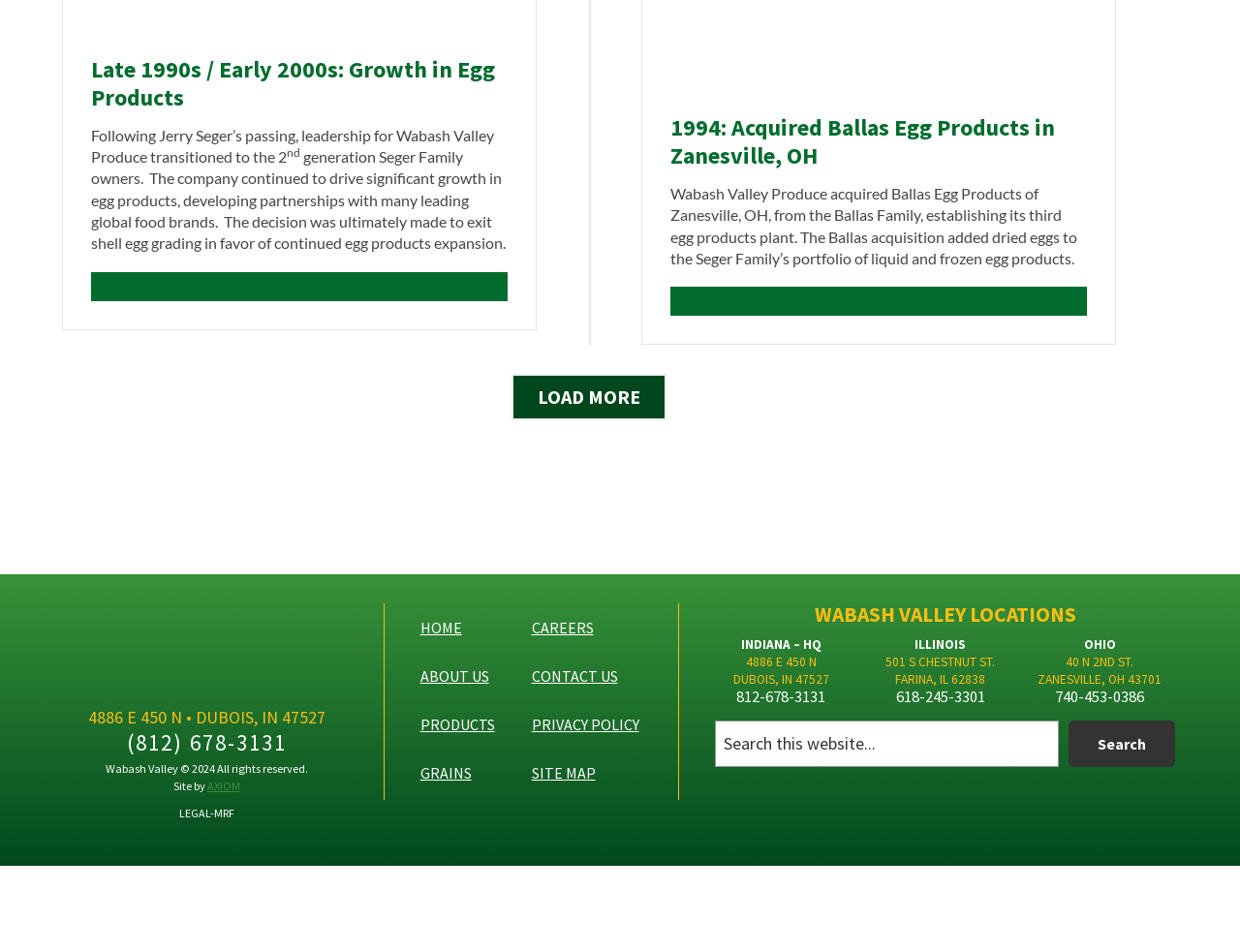For the given element description Search, determine the bounding box coordinates of the UI element. The coordinates should follow the format (top-left x, top-left y, bottom-right x, bottom-right y) and be within the range of 0 to 1.

[0.862, 0.757, 0.948, 0.806]